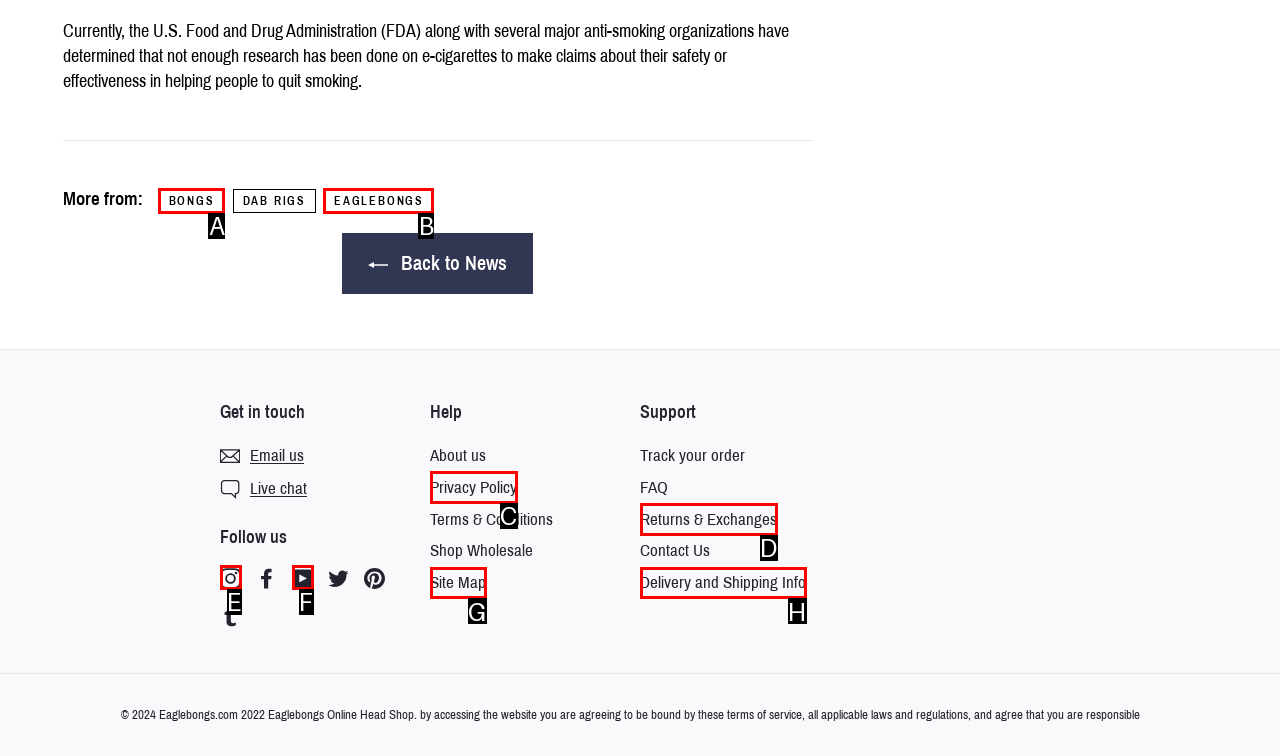Decide which HTML element to click to complete the task: Learn about our Privacy Policy Provide the letter of the appropriate option.

C